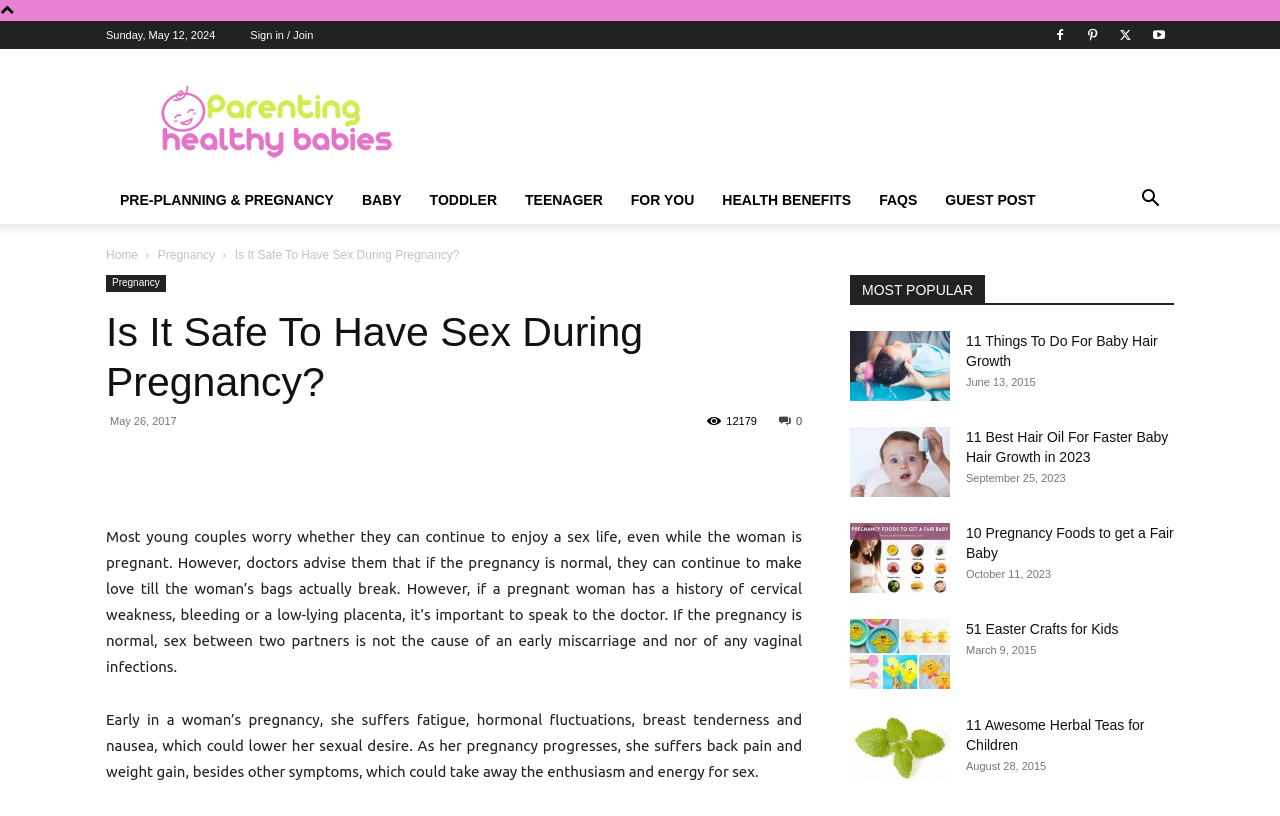What is the topic of the webpage?
Based on the screenshot, respond with a single word or phrase.

Pregnancy and sex